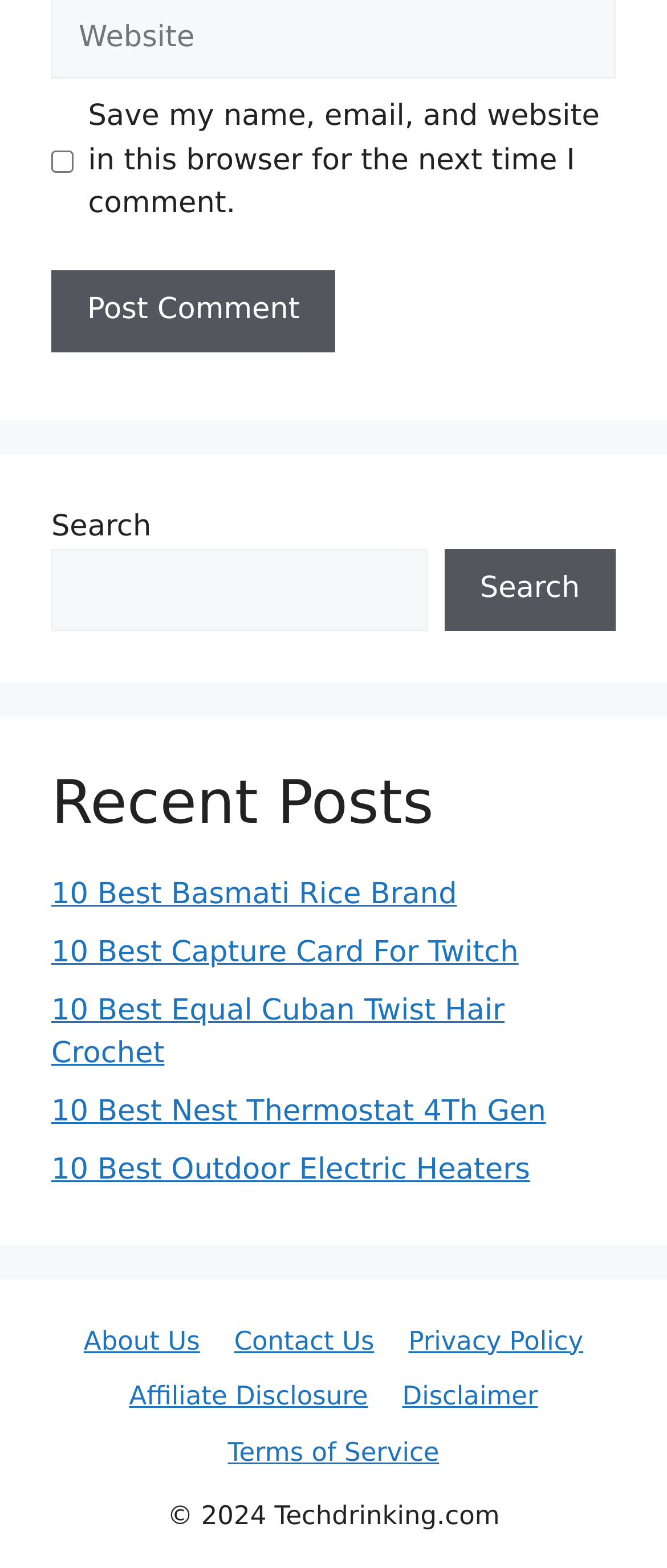Identify the bounding box coordinates of the area you need to click to perform the following instruction: "Click on 'Stand together'".

None